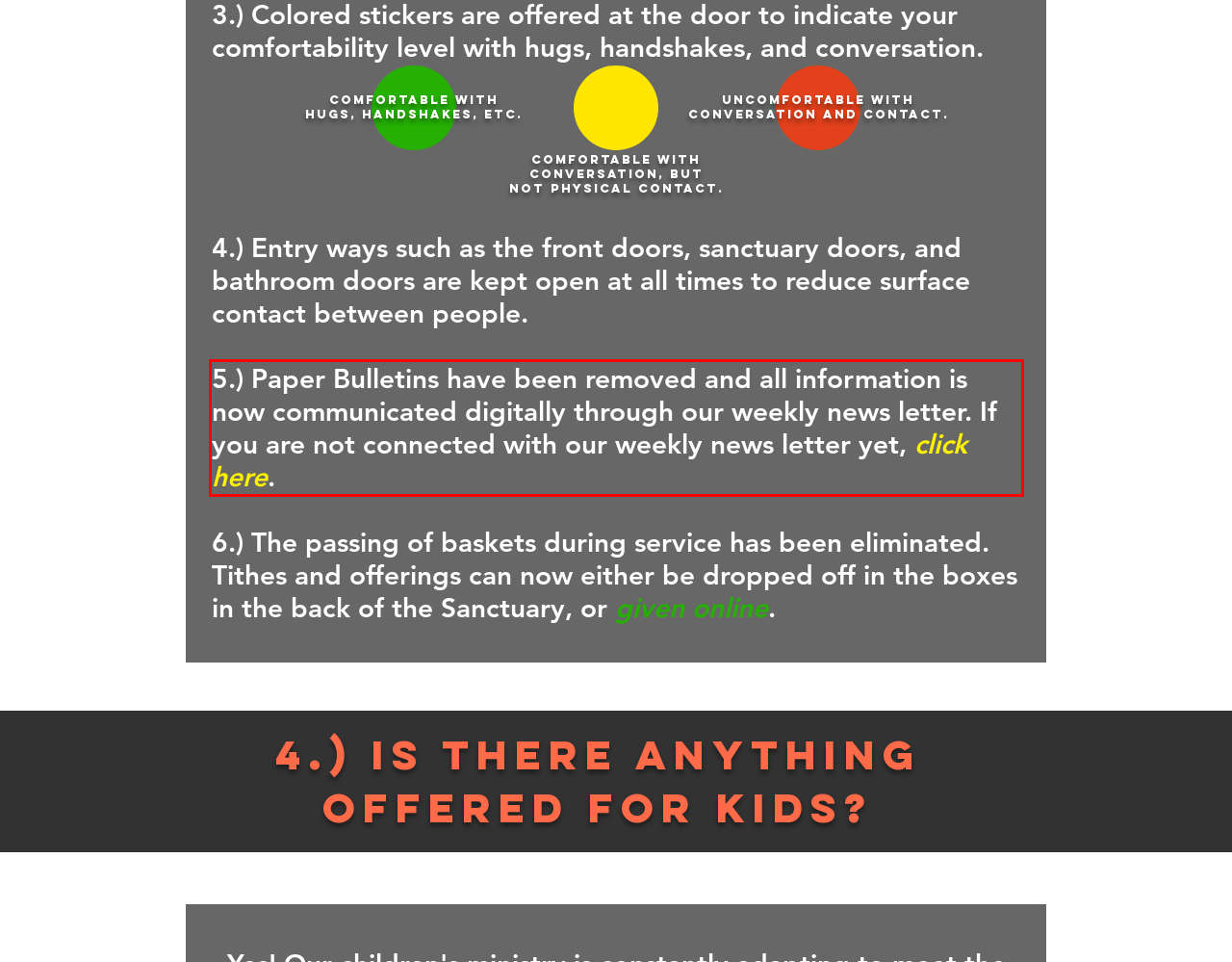From the given screenshot of a webpage, identify the red bounding box and extract the text content within it.

5.) Paper Bulletins have been removed and all information is now communicated digitally through our weekly news letter. If you are not connected with our weekly news letter yet, click here.